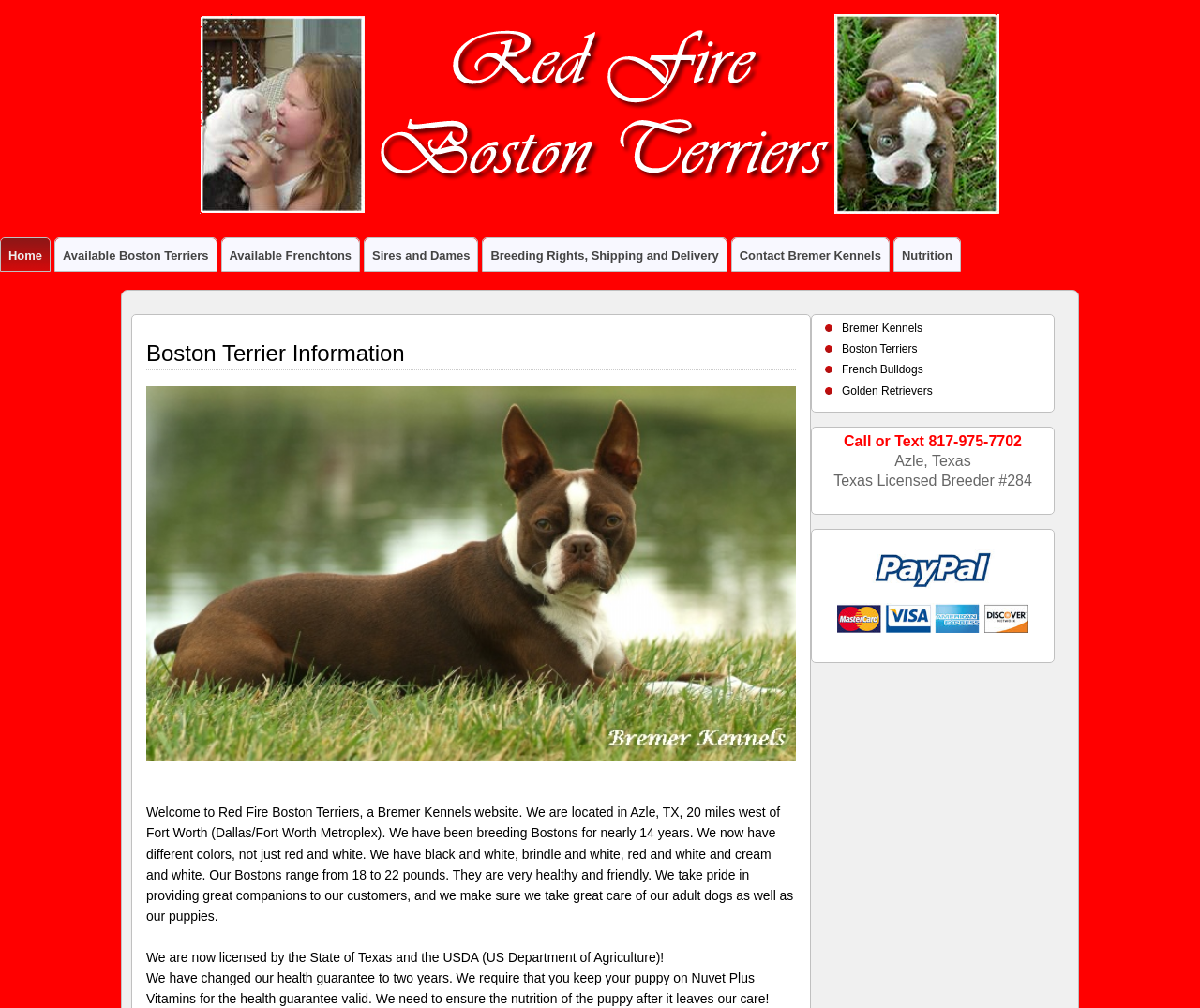Find the bounding box coordinates for the area that must be clicked to perform this action: "View Available Boston Terriers".

[0.046, 0.236, 0.18, 0.269]